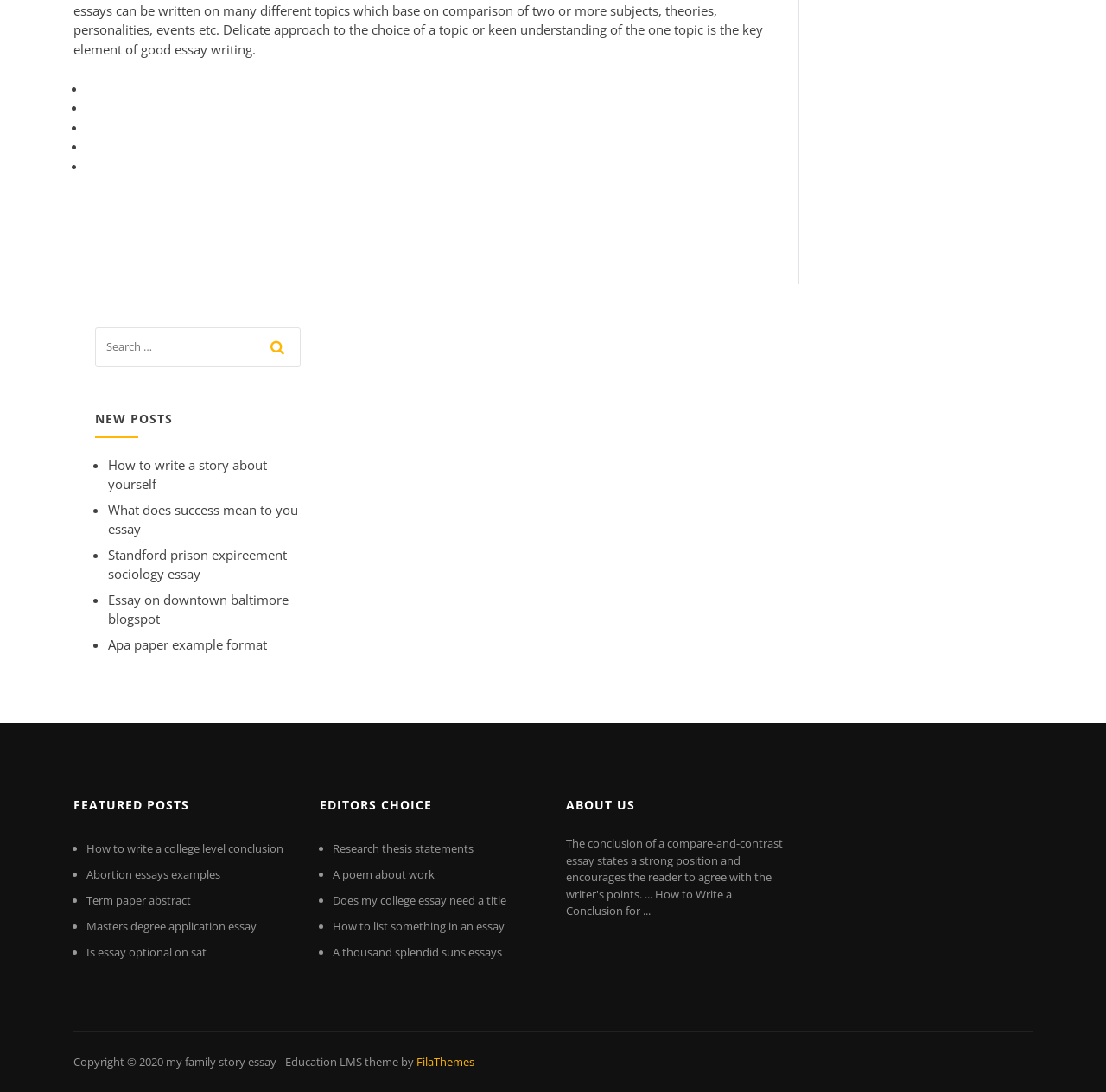Show the bounding box coordinates of the element that should be clicked to complete the task: "Read the article 'How to write a story about yourself'".

[0.098, 0.418, 0.241, 0.451]